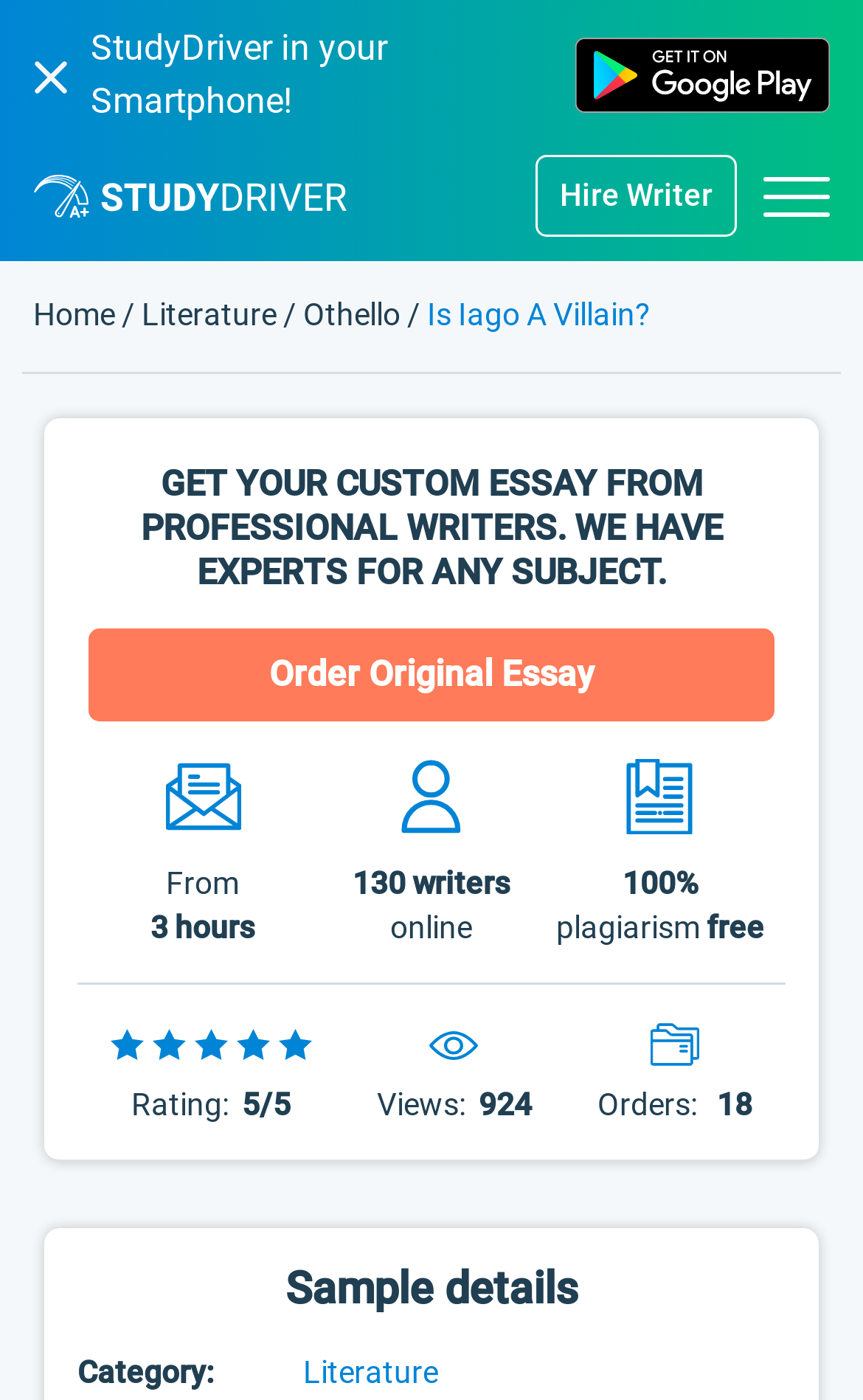From the given element description: "Beginners Dab Kit", find the bounding box for the UI element. Provide the coordinates as four float numbers between 0 and 1, in the order [left, top, right, bottom].

None